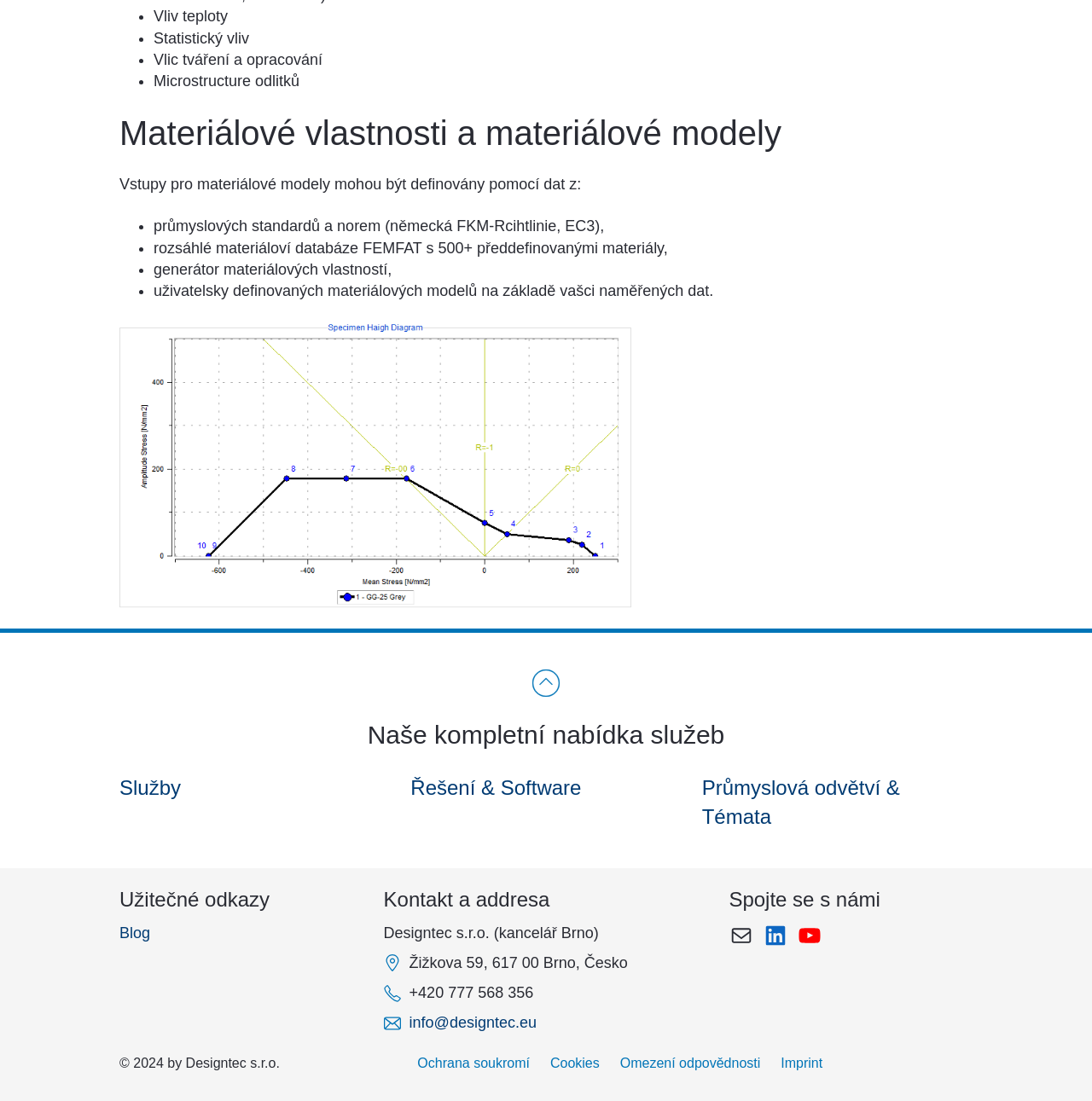Pinpoint the bounding box coordinates of the element to be clicked to execute the instruction: "View services".

[0.109, 0.705, 0.166, 0.726]